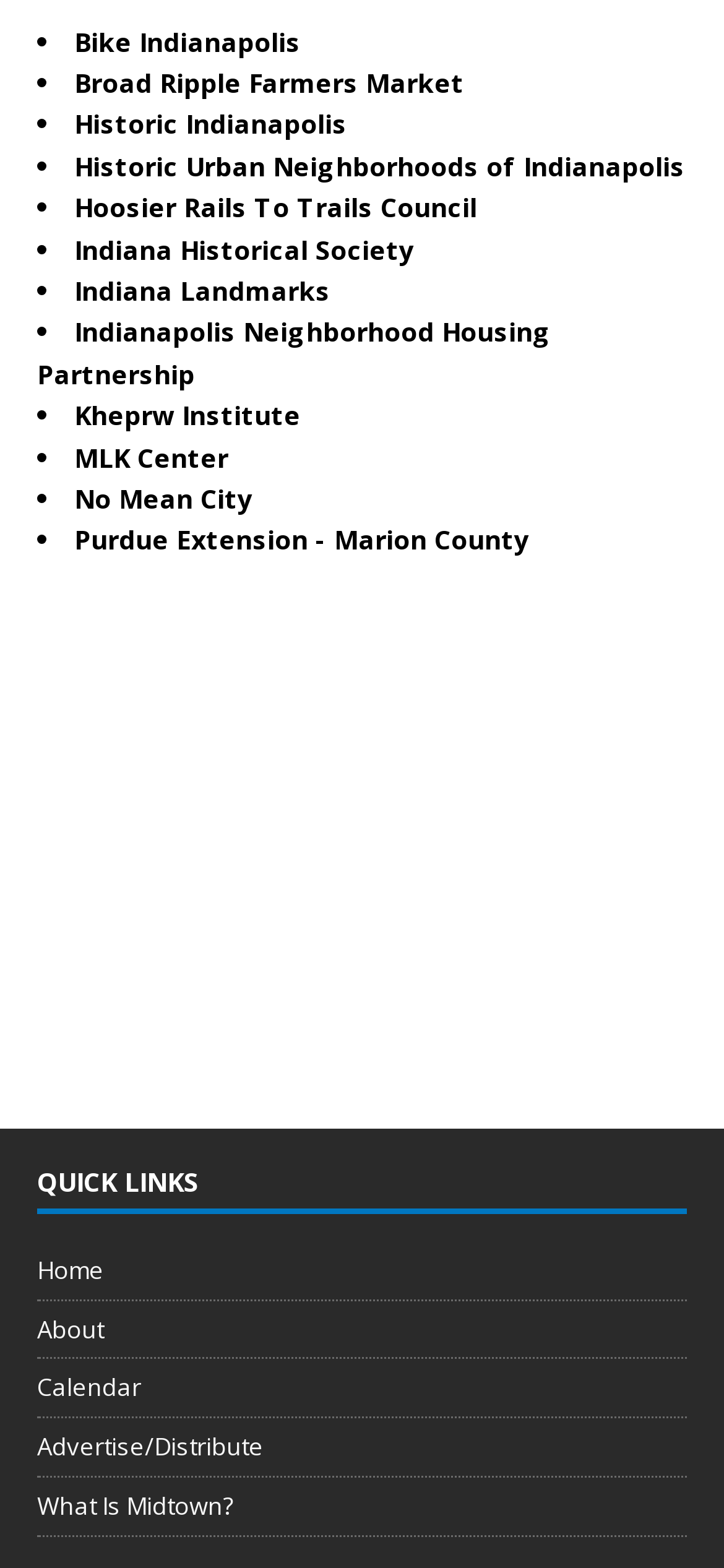Look at the image and answer the question in detail:
How many links are there in the QUICK LINKS section?

I counted the number of links under the 'QUICK LINKS' heading, which are 'Home', 'About', 'Calendar', 'Advertise/Distribute', and 'What Is Midtown?'. There are 6 links in total.